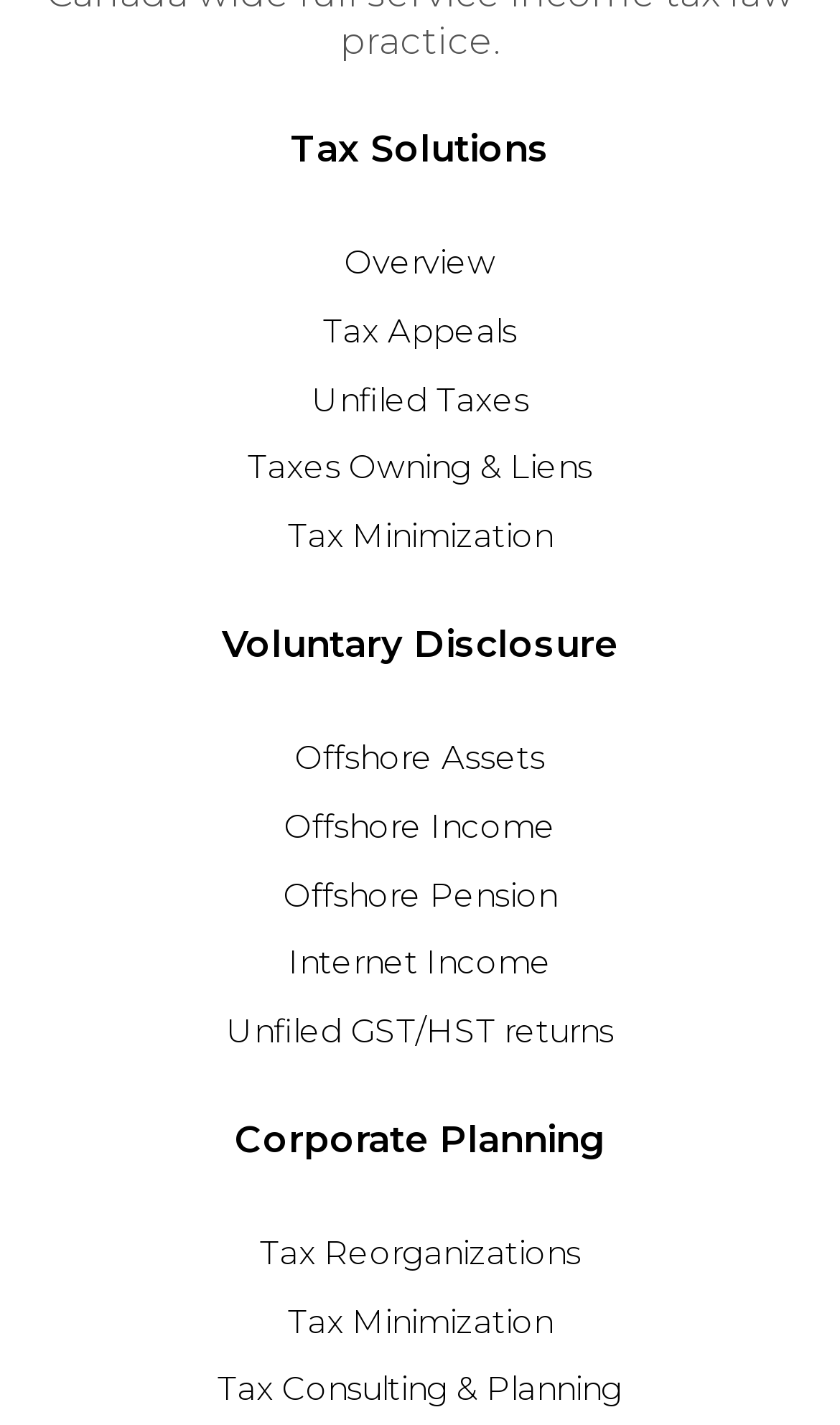Extract the bounding box coordinates of the UI element described: "Tax Reorganizations". Provide the coordinates in the format [left, top, right, bottom] with values ranging from 0 to 1.

[0.309, 0.864, 0.691, 0.893]